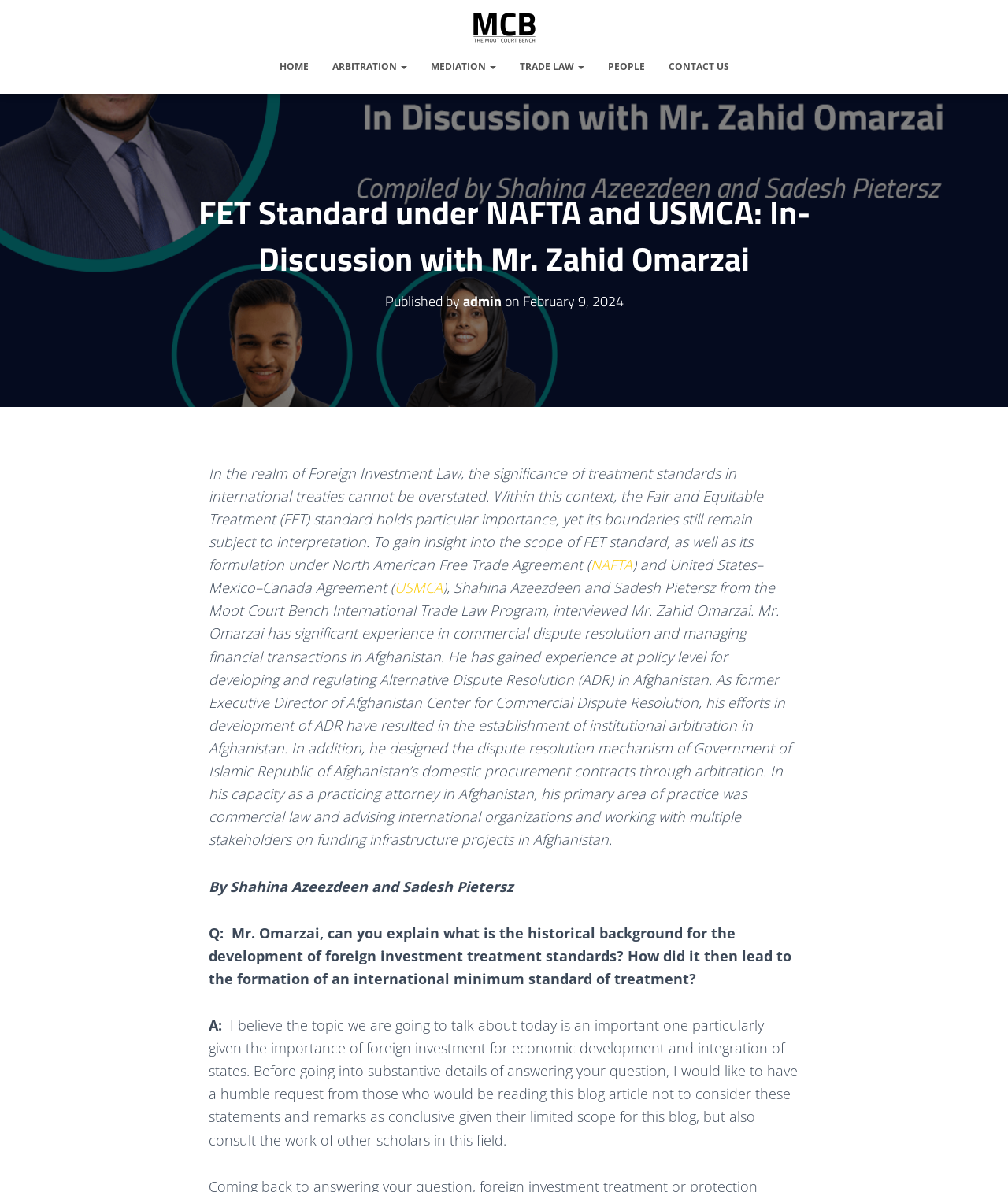Please give a short response to the question using one word or a phrase:
What is the focus of Mr. Omarzai's practice in Afghanistan?

Commercial law